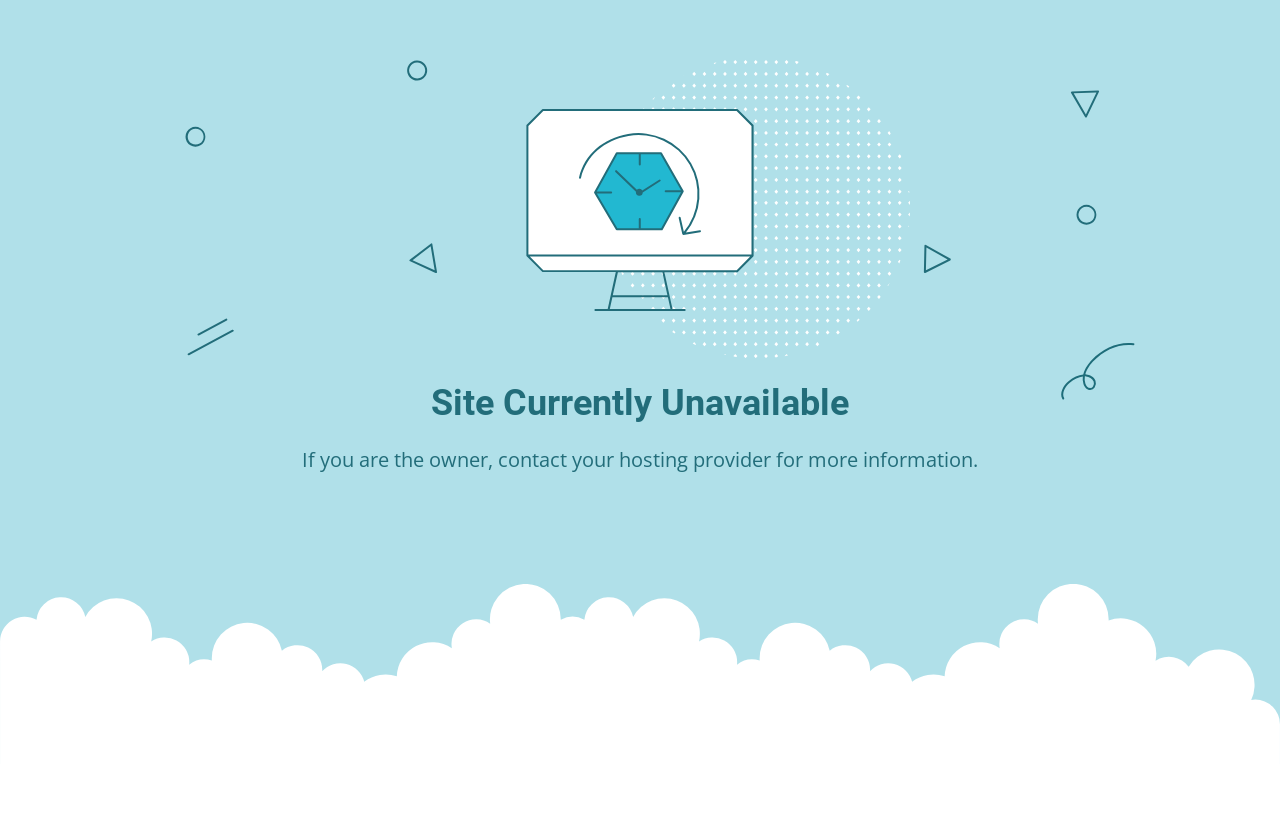Please identify the primary heading of the webpage and give its text content.

Site Currently Unavailable